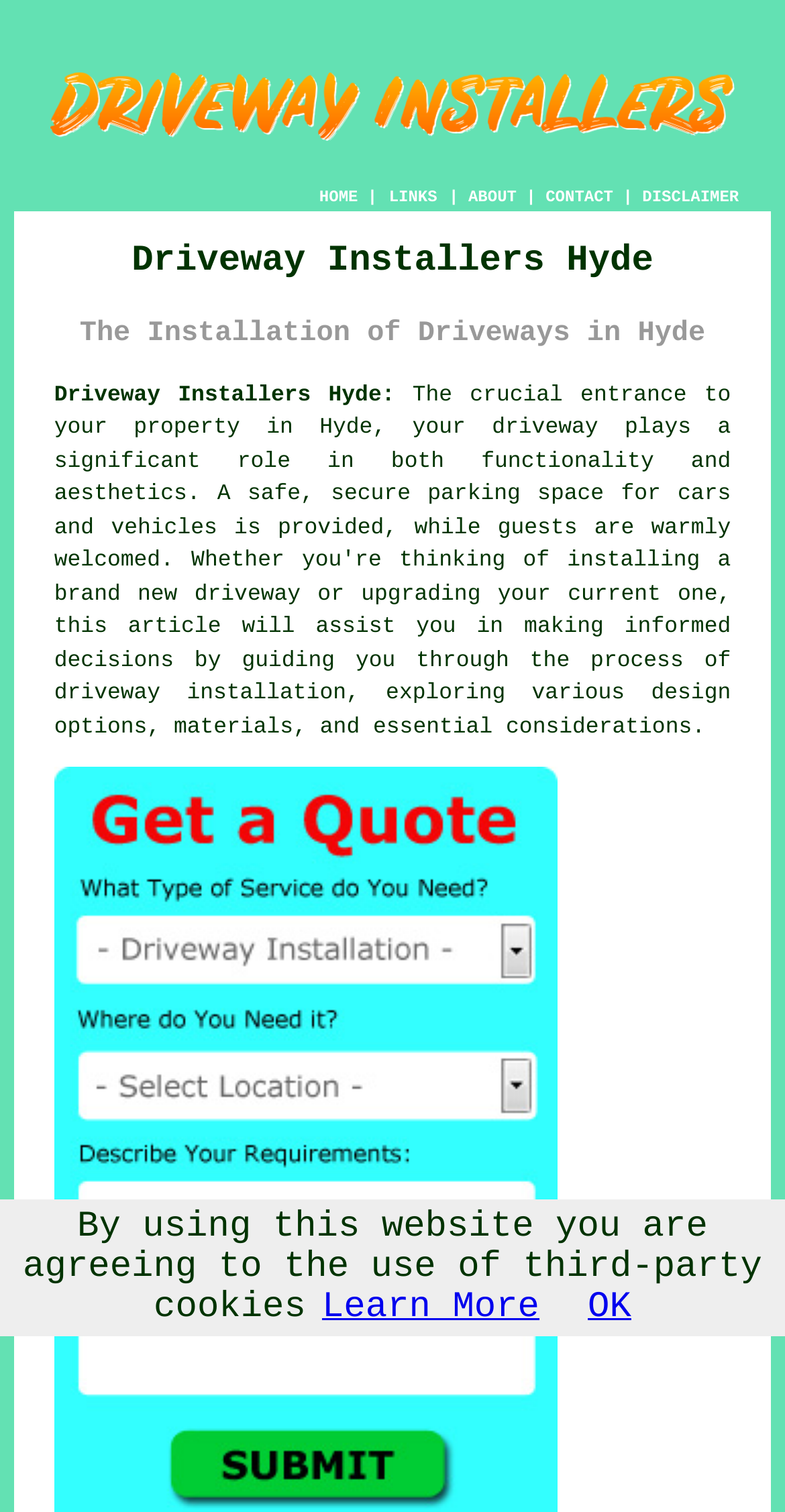How many columns are there in the navigation menu?
Using the image, answer in one word or phrase.

1